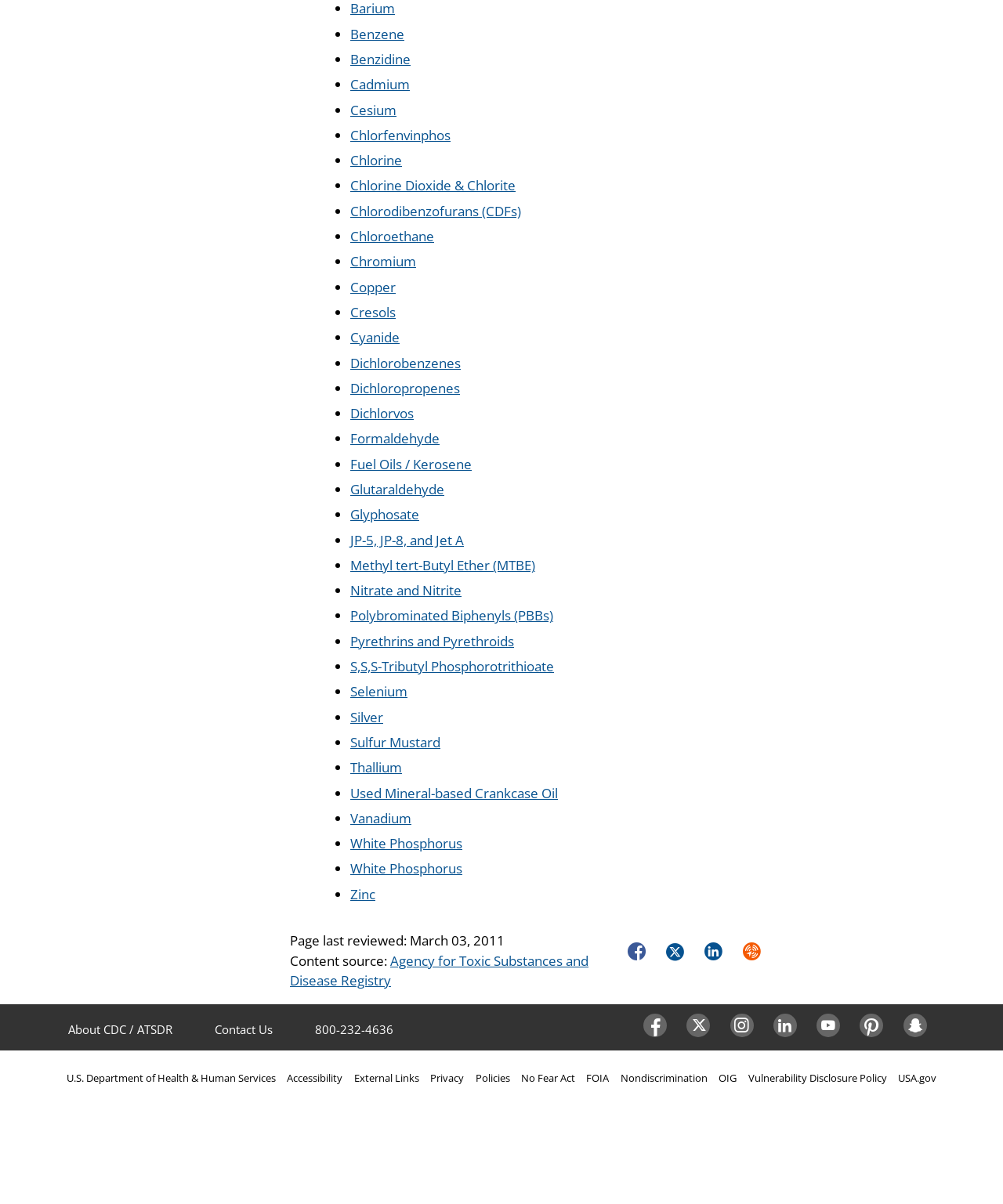What is the list of substances on the webpage?
Please look at the screenshot and answer in one word or a short phrase.

Benzene, Benzidine, Cadmium, ...